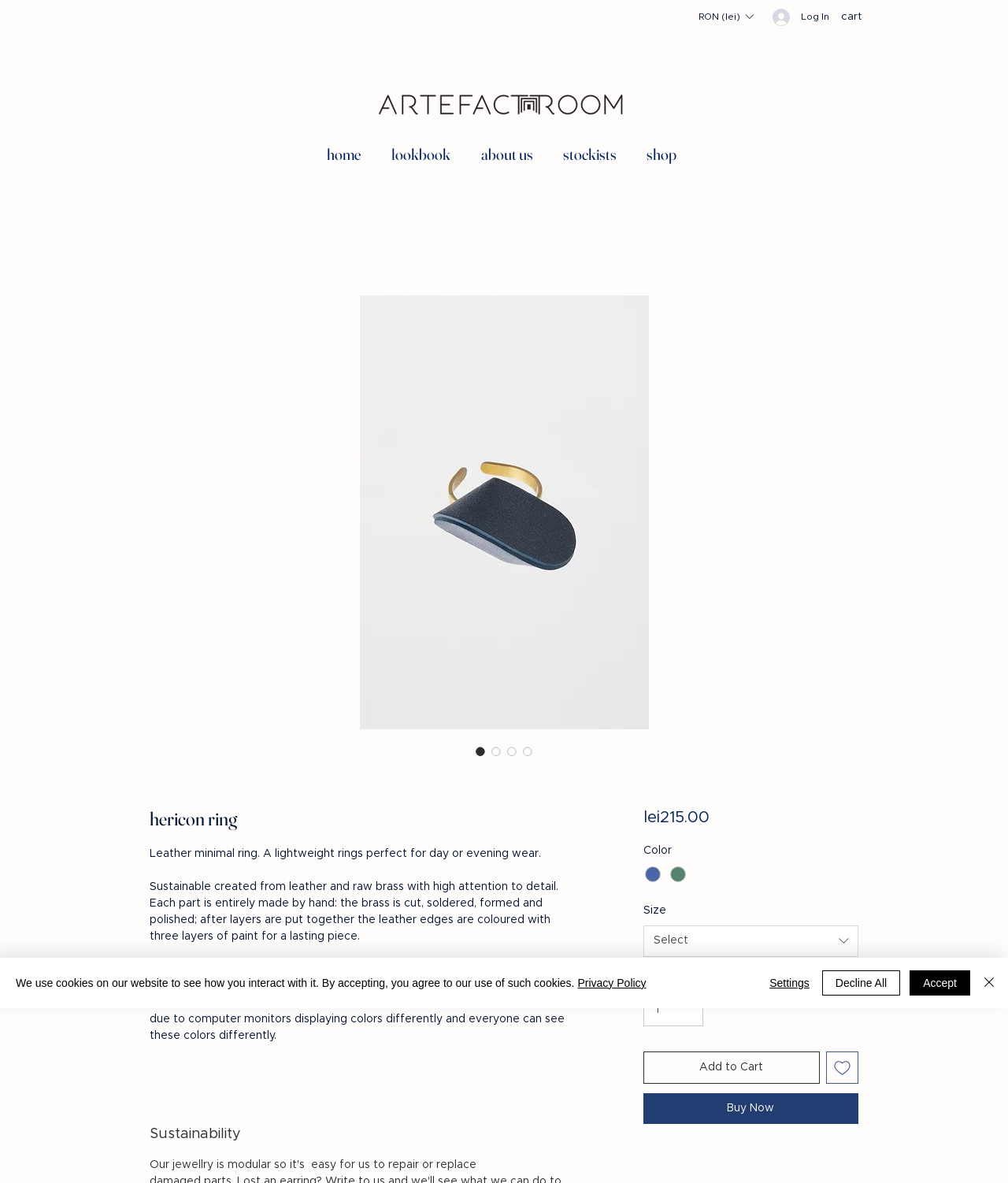Specify the bounding box coordinates of the area to click in order to execute this command: 'View the shopping cart'. The coordinates should consist of four float numbers ranging from 0 to 1, and should be formatted as [left, top, right, bottom].

[0.834, 0.008, 0.869, 0.019]